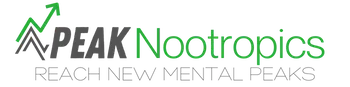Respond with a single word or phrase for the following question: 
What is the theme of the logo design?

Reaching new heights